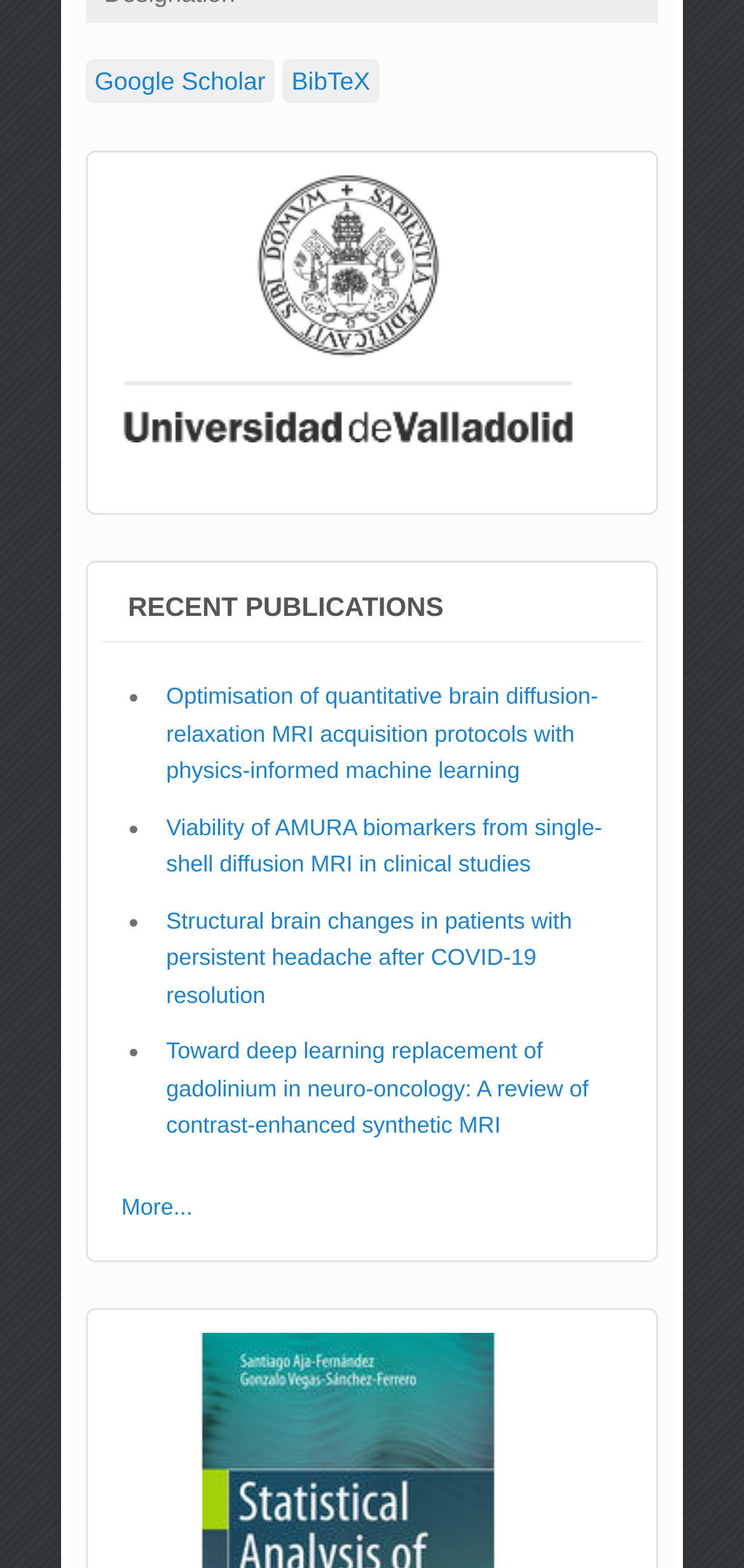Refer to the screenshot and answer the following question in detail:
Are there any links to external resources?

I found links to 'Google Scholar' and 'BibTeX' in the footer section, which are likely external resources related to academic publications.